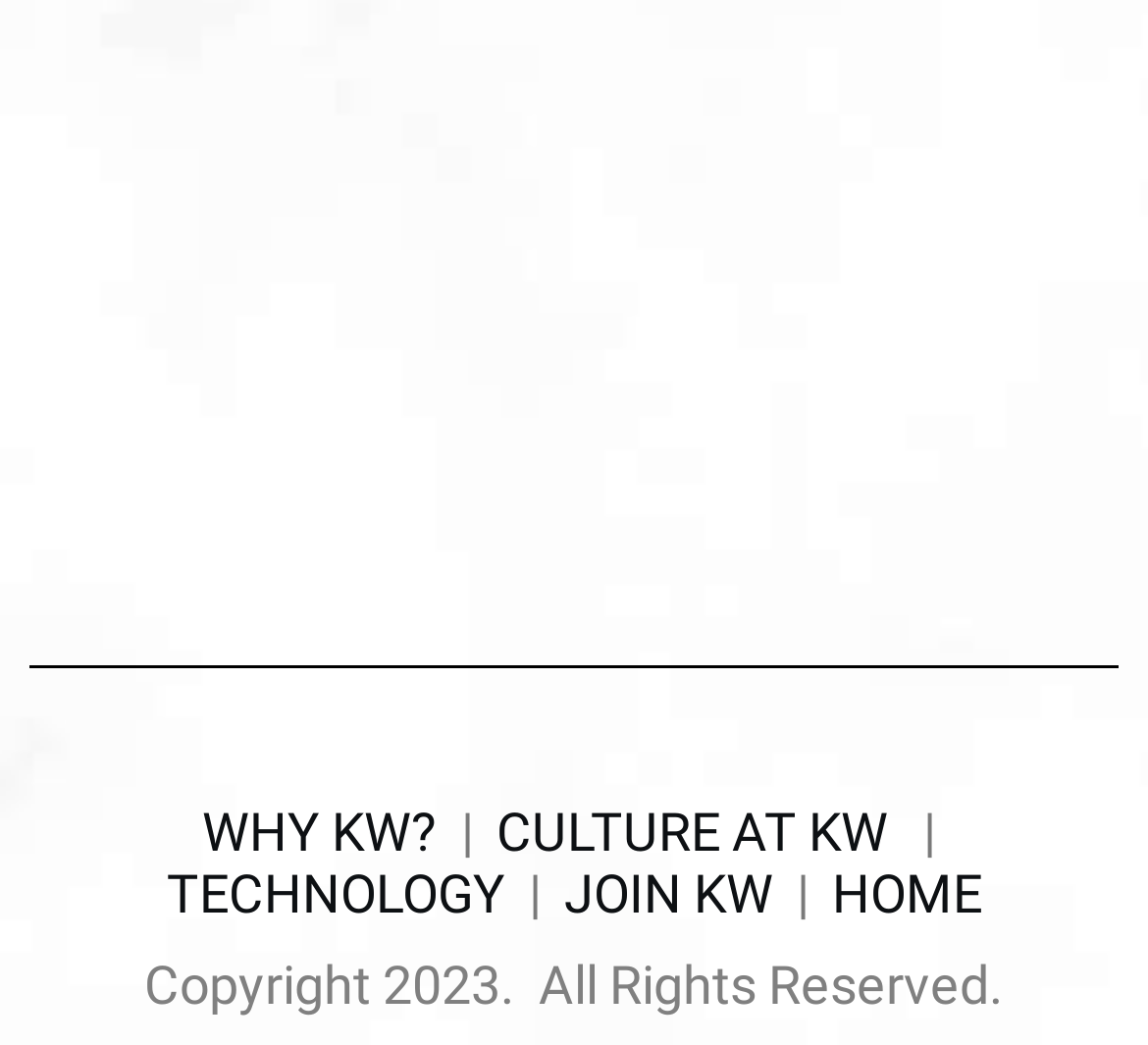Respond to the question below with a single word or phrase:
How many vertical sections are on the webpage?

3